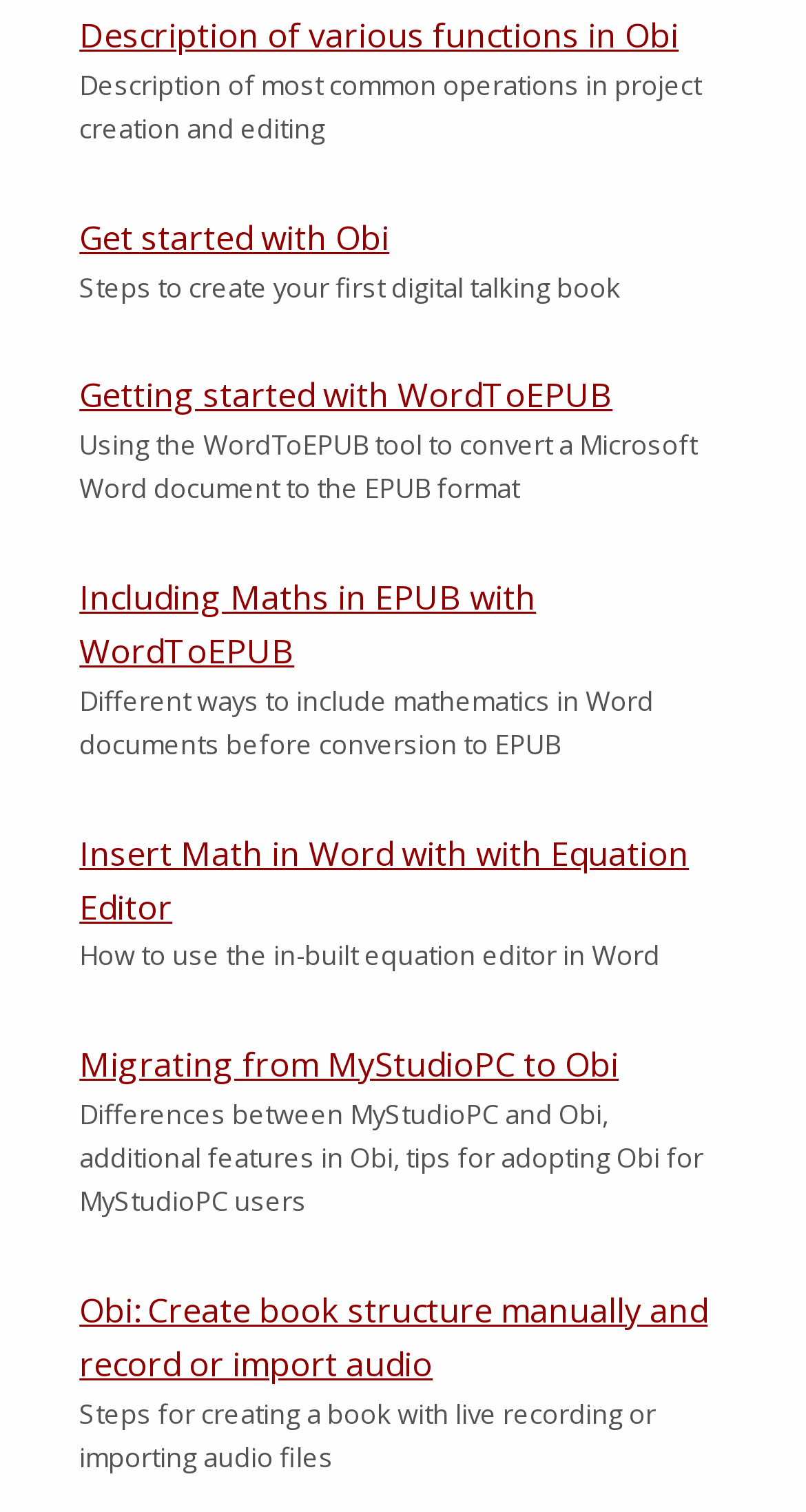What is the topic of the first article?
Please use the image to deliver a detailed and complete answer.

The first article element on the webpage contains a link with the text 'Get started with Obi' and a static text element with a description of the article. This suggests that the article is an introduction or guide to getting started with Obi.